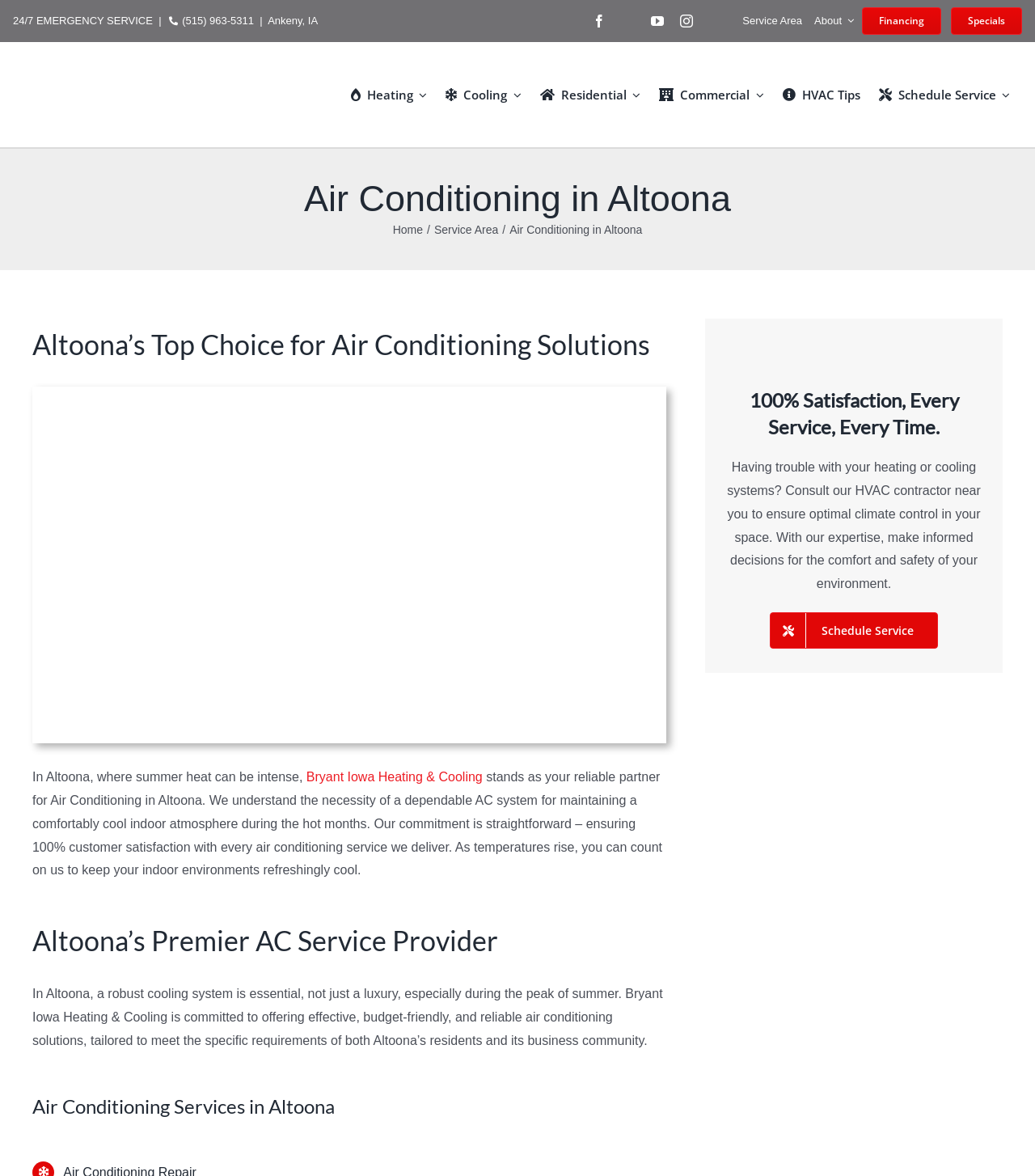What is the benefit of using the company's services?
Provide a concise answer using a single word or phrase based on the image.

100% customer satisfaction